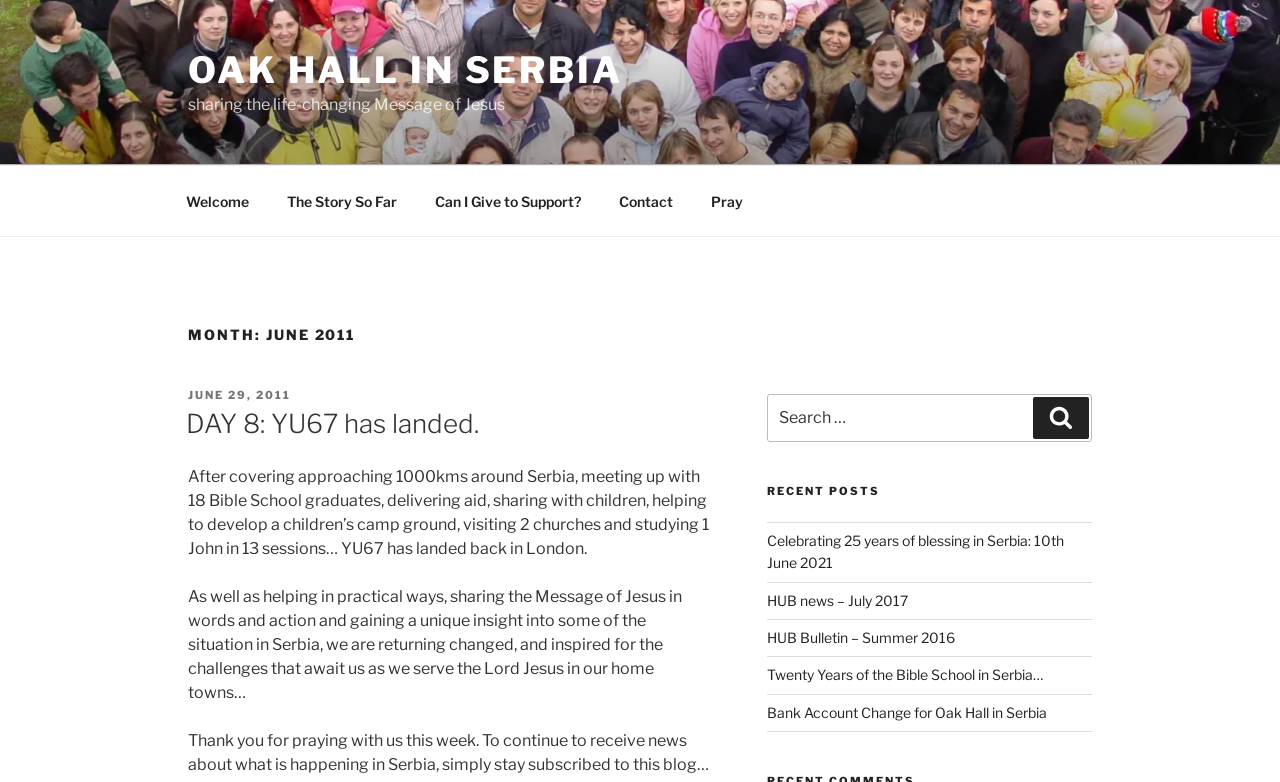What is the purpose of the search box?
Please provide a single word or phrase based on the screenshot.

To search the blog